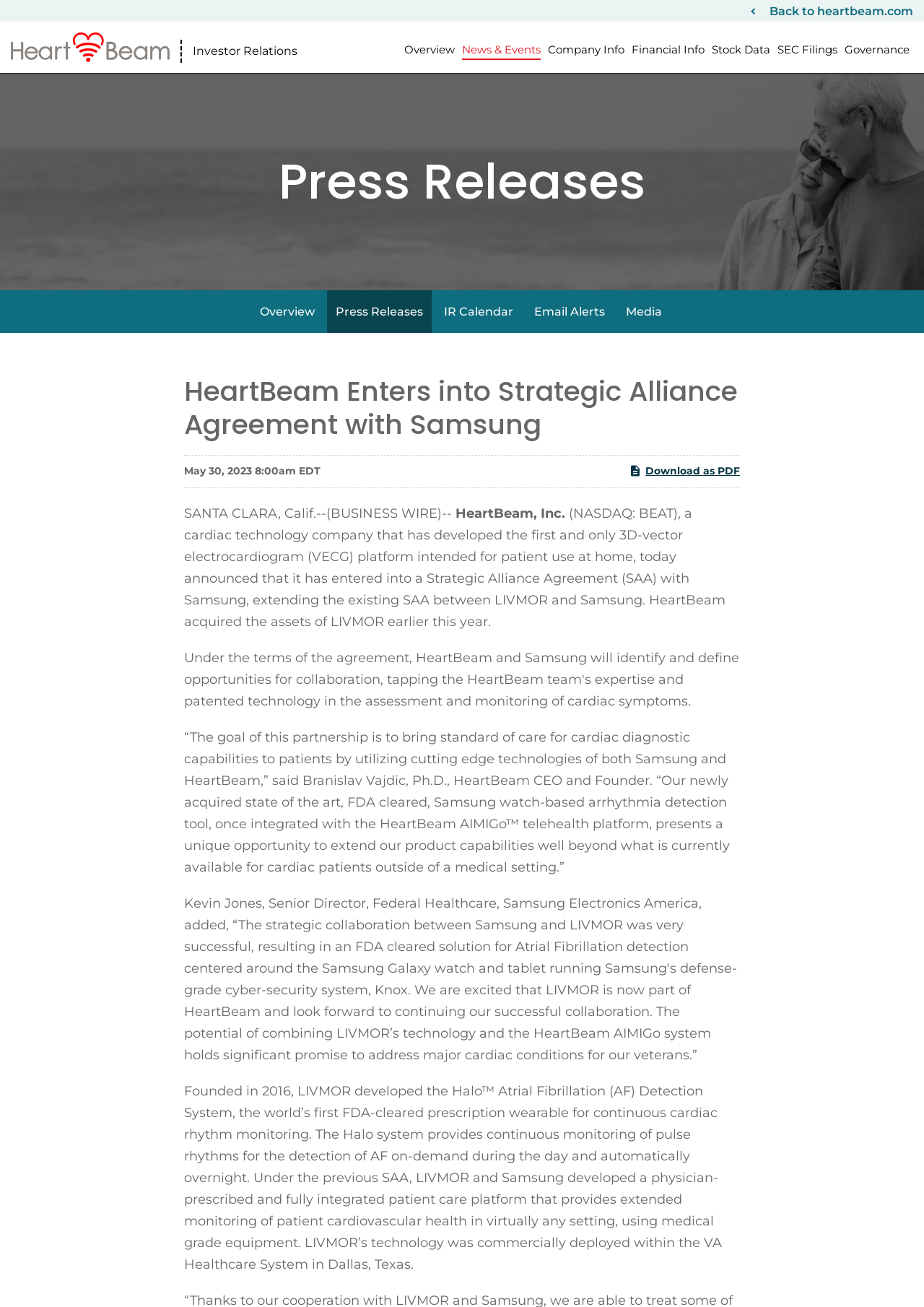What is the name of the system developed by LIVMOR?
Please provide a comprehensive answer based on the visual information in the image.

I found this answer by reading the text in the webpage, specifically the paragraph that talks about LIVMOR, which mentions that LIVMOR developed the Halo Atrial Fibrillation (AF) Detection System.